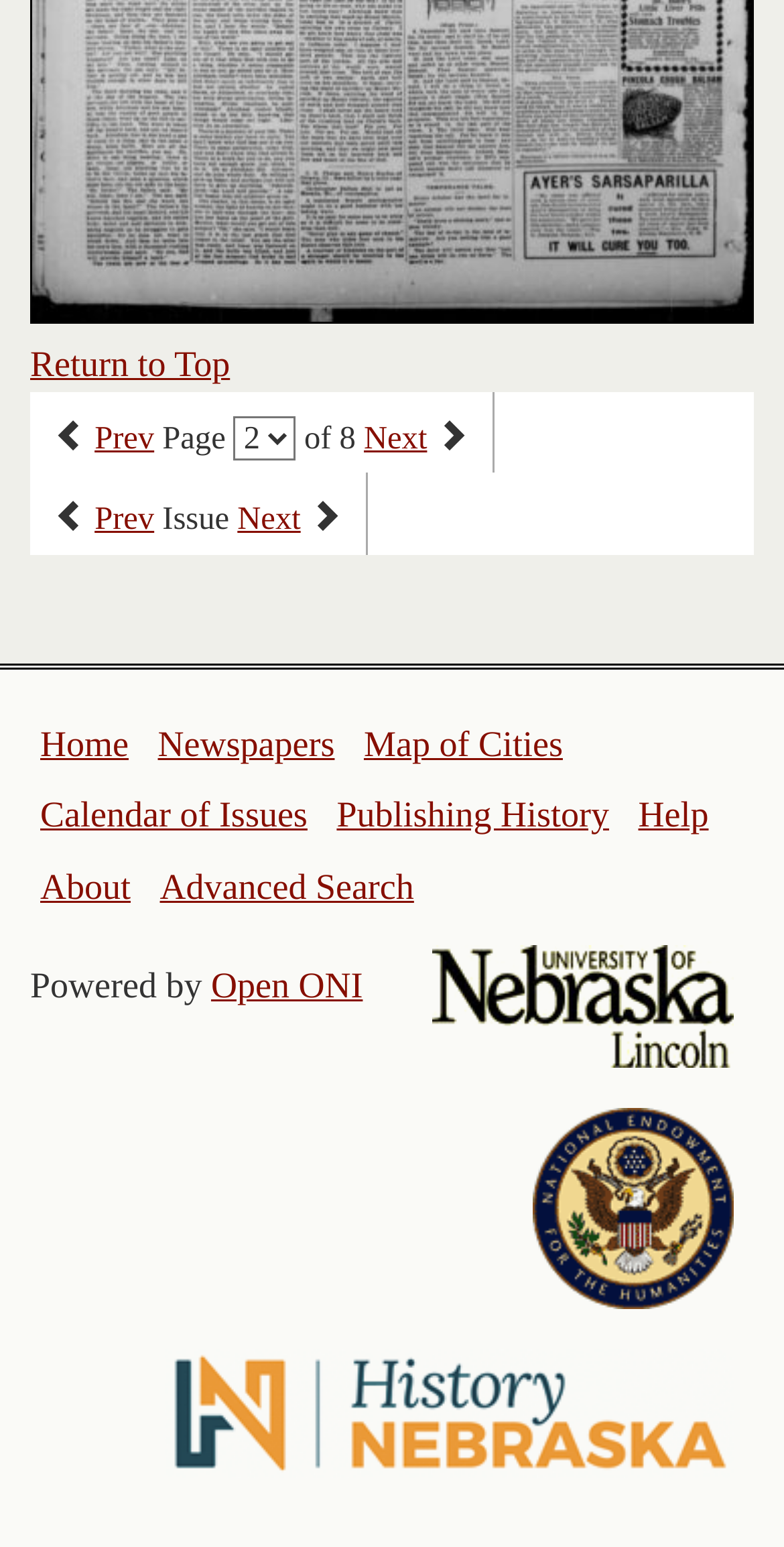How many issue navigation links are there?
Based on the visual, give a brief answer using one word or a short phrase.

2